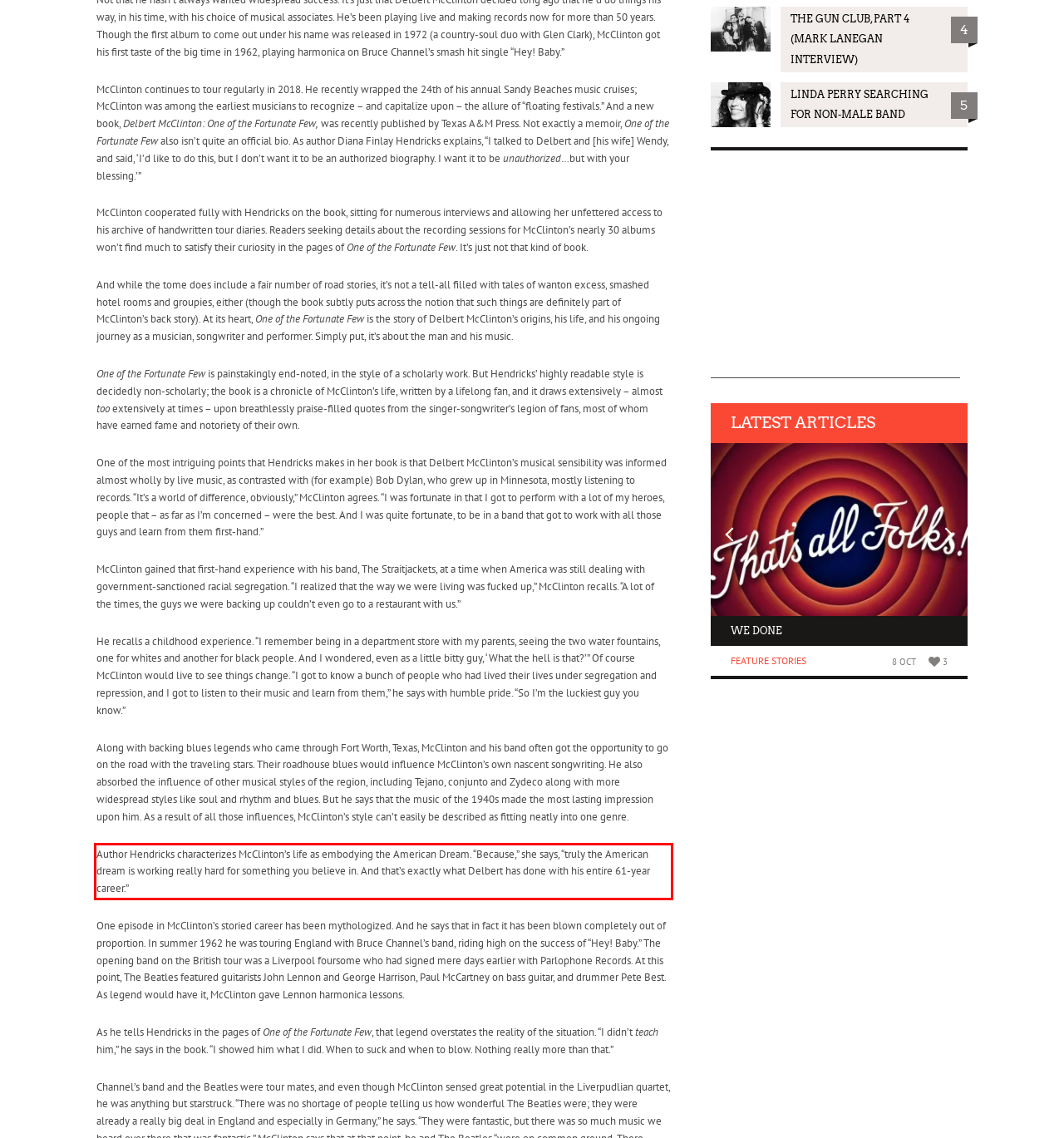Given a screenshot of a webpage with a red bounding box, extract the text content from the UI element inside the red bounding box.

Author Hendricks characterizes McClinton’s life as embodying the American Dream. “Because,” she says, “truly the American dream is working really hard for something you believe in. And that’s exactly what Delbert has done with his entire 61-year career.”